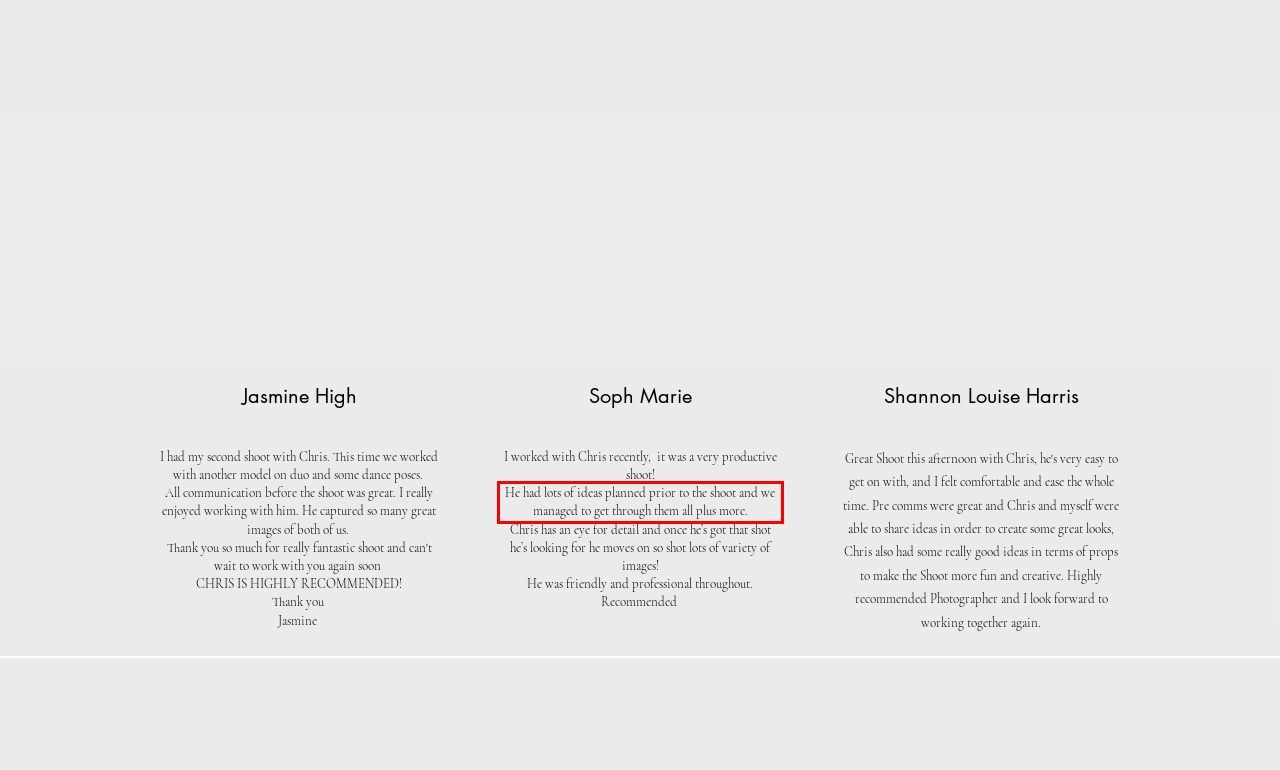Look at the webpage screenshot and recognize the text inside the red bounding box.

He had lots of ideas planned prior to the shoot and we managed to get through them all plus more.